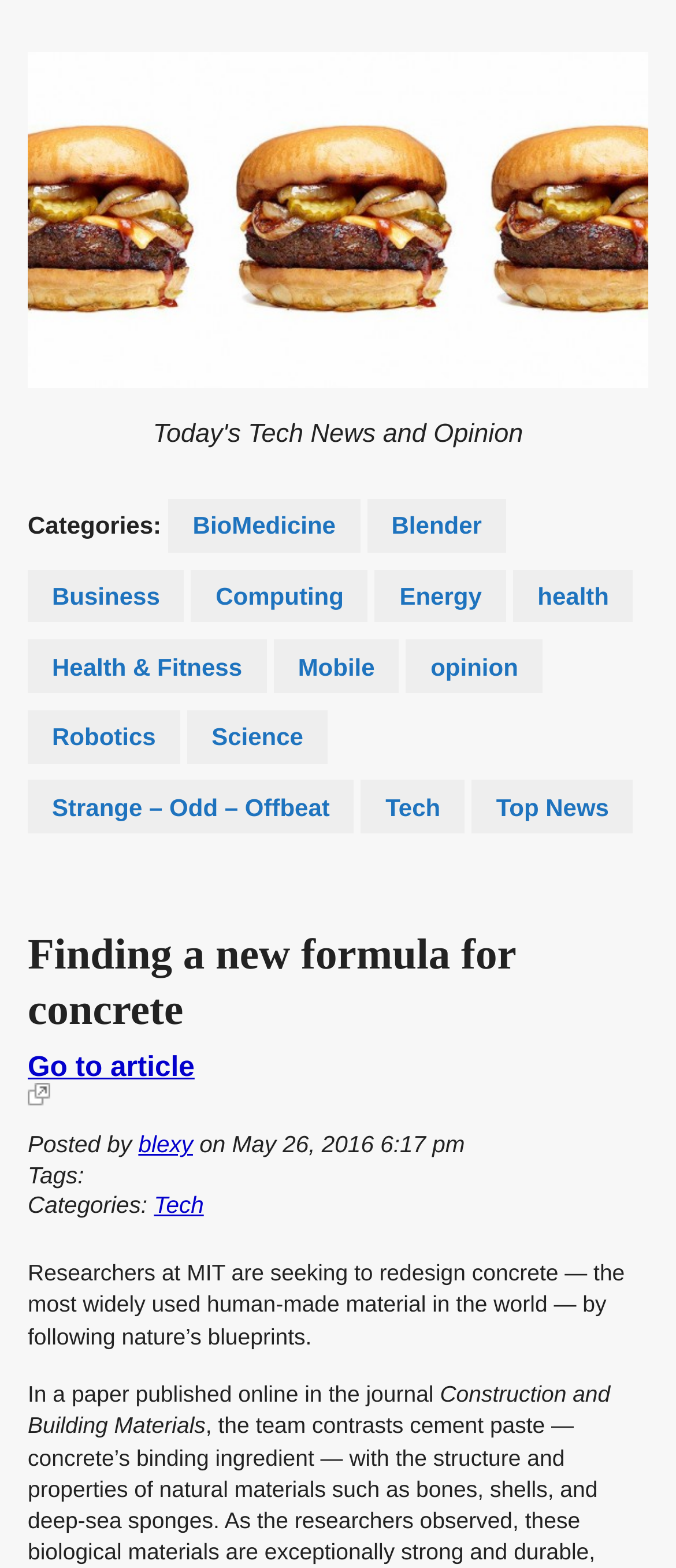Detail the webpage's structure and highlights in your description.

The webpage is about an article titled "Finding a new formula for concrete" on a platform called Buzz Post. At the top, there is a logo of Buzz Post, which is an image with a link to the platform's homepage. Below the logo, there is a section displaying various categories, including BioMedicine, Blender, Business, and more, each with a link to related articles.

The main article's title, "Finding a new formula for concrete", is prominently displayed in a large font. Below the title, there is a link to read the full article. Next to the link, there is a small image, likely a thumbnail related to the article.

The article's author, "blexy", is credited below, along with the date and time of publication, May 26, 2016, 6:17 pm. The article's tags and categories are also listed, with a link to the "Tech" category.

The main content of the article is divided into paragraphs. The first paragraph describes how researchers at MIT are seeking to redesign concrete by following nature's blueprints. The second paragraph mentions a paper published in the journal "Construction and Building Materials".